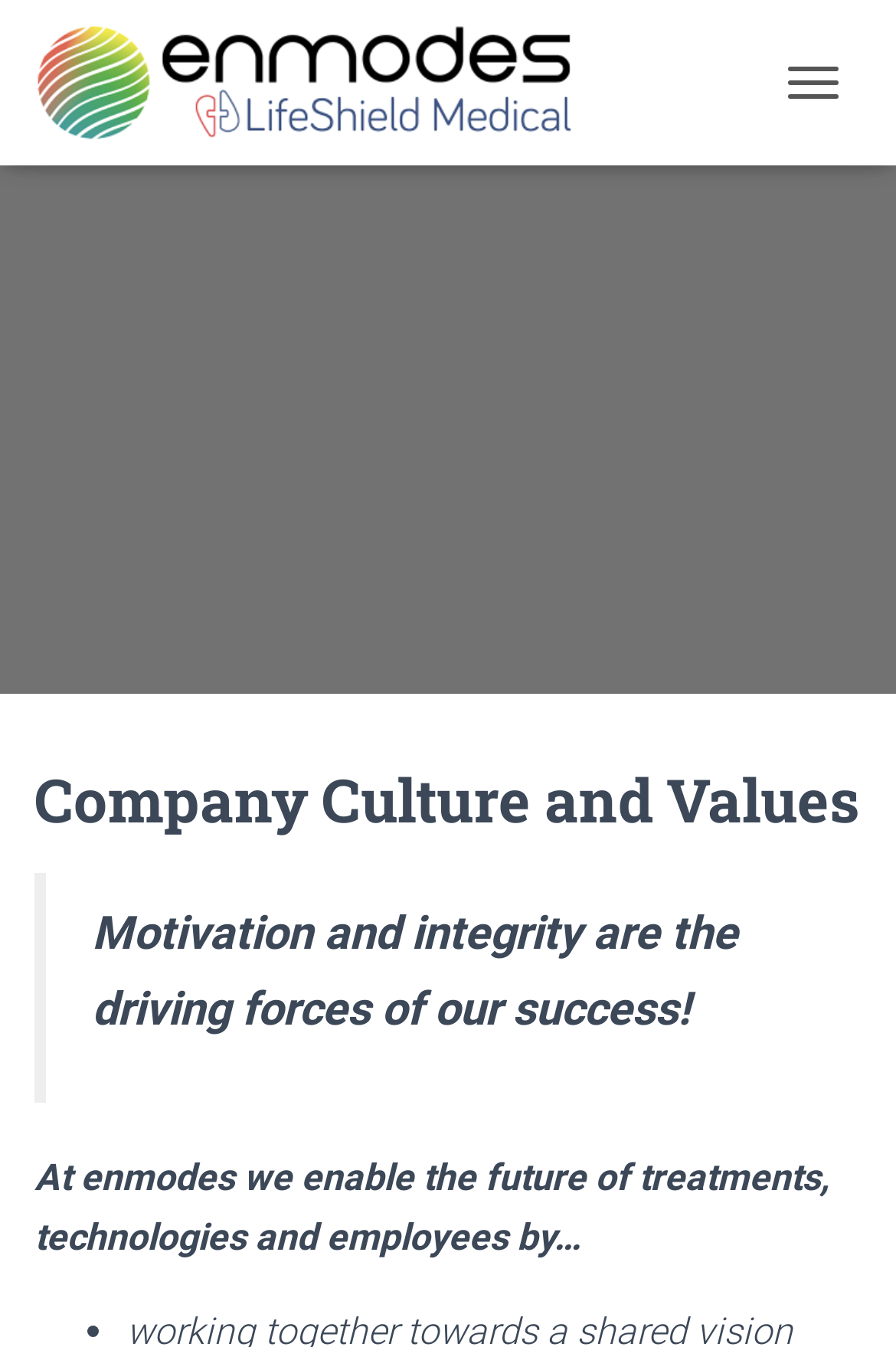Examine the screenshot and answer the question in as much detail as possible: What does the company enable?

The static text on the webpage states that 'At enmodes we enable the future of treatments, technologies and employees by…', implying that the company is focused on enabling advancements in these areas.